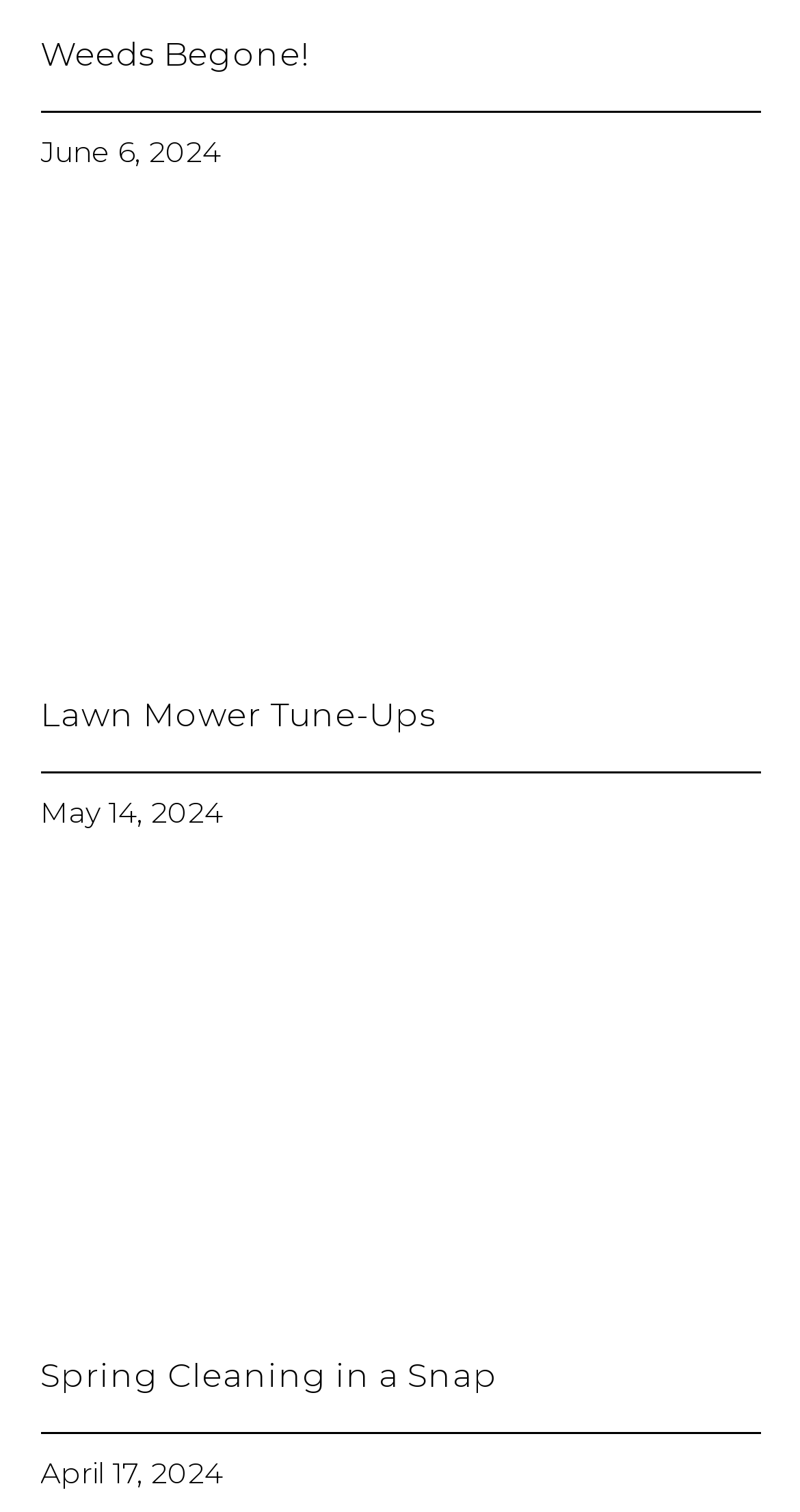Using a single word or phrase, answer the following question: 
What is the main activity shown in the second image?

Cleaning